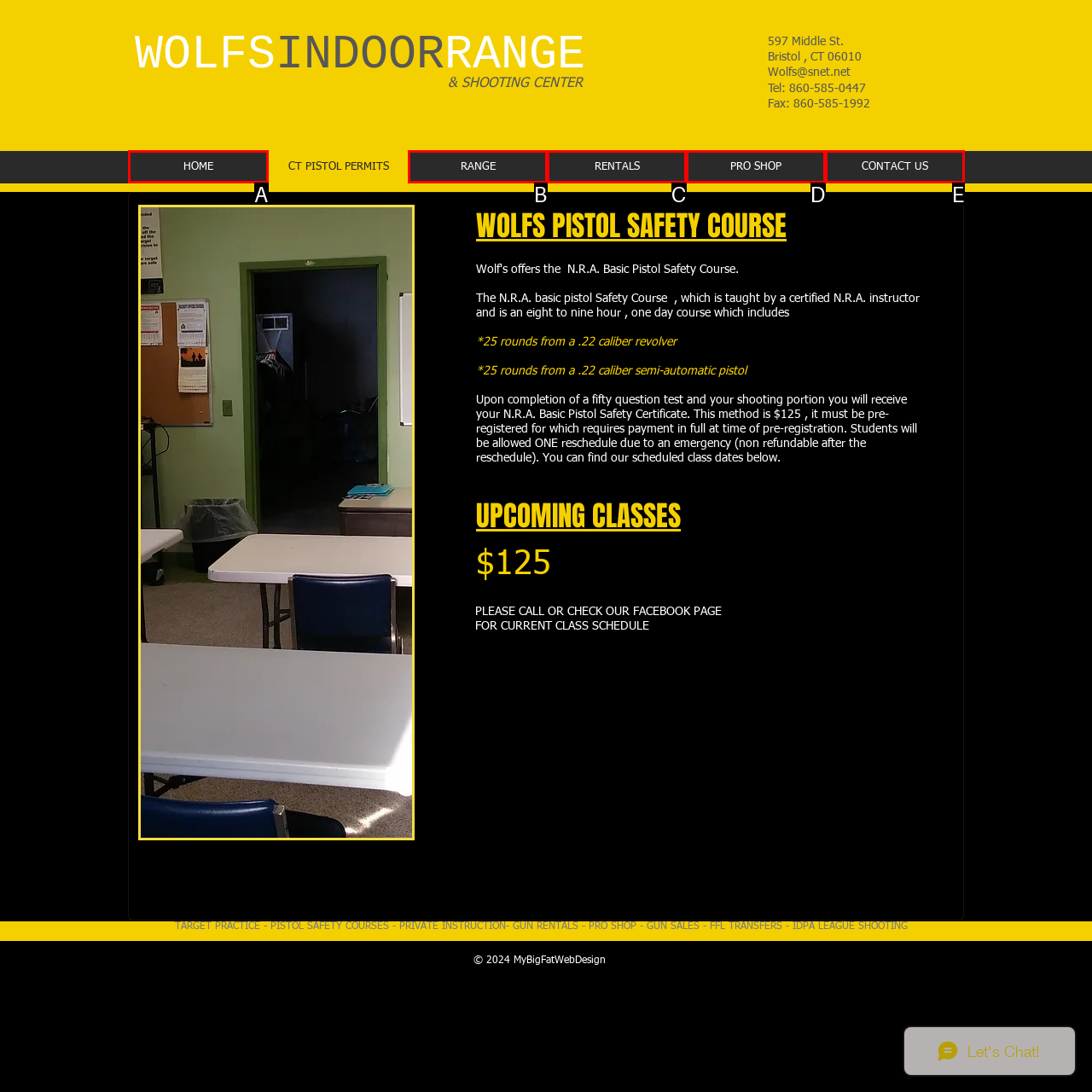From the options provided, determine which HTML element best fits the description: PRO SHOP. Answer with the correct letter.

D